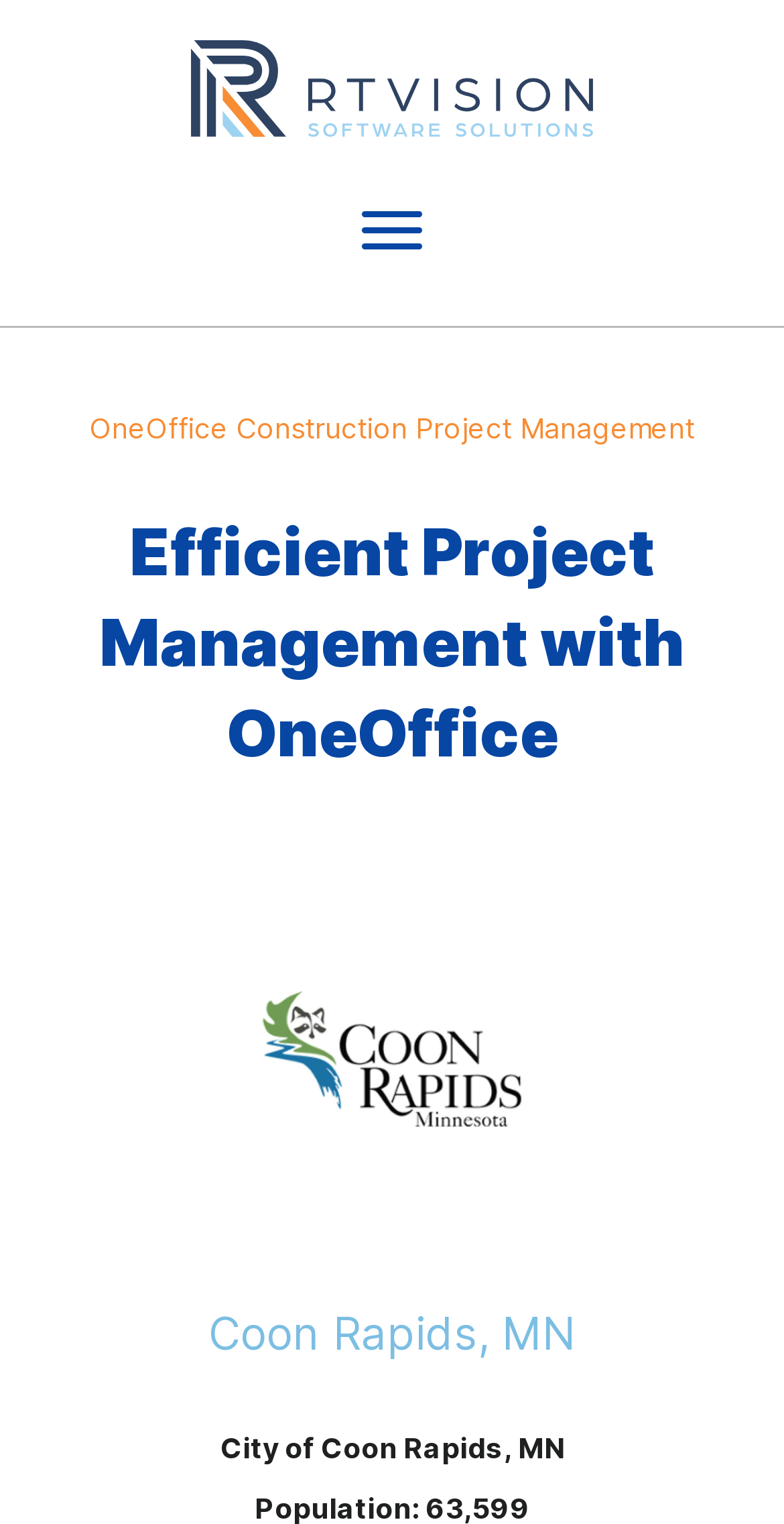What is the population of the city?
Look at the image and answer the question using a single word or phrase.

63,599